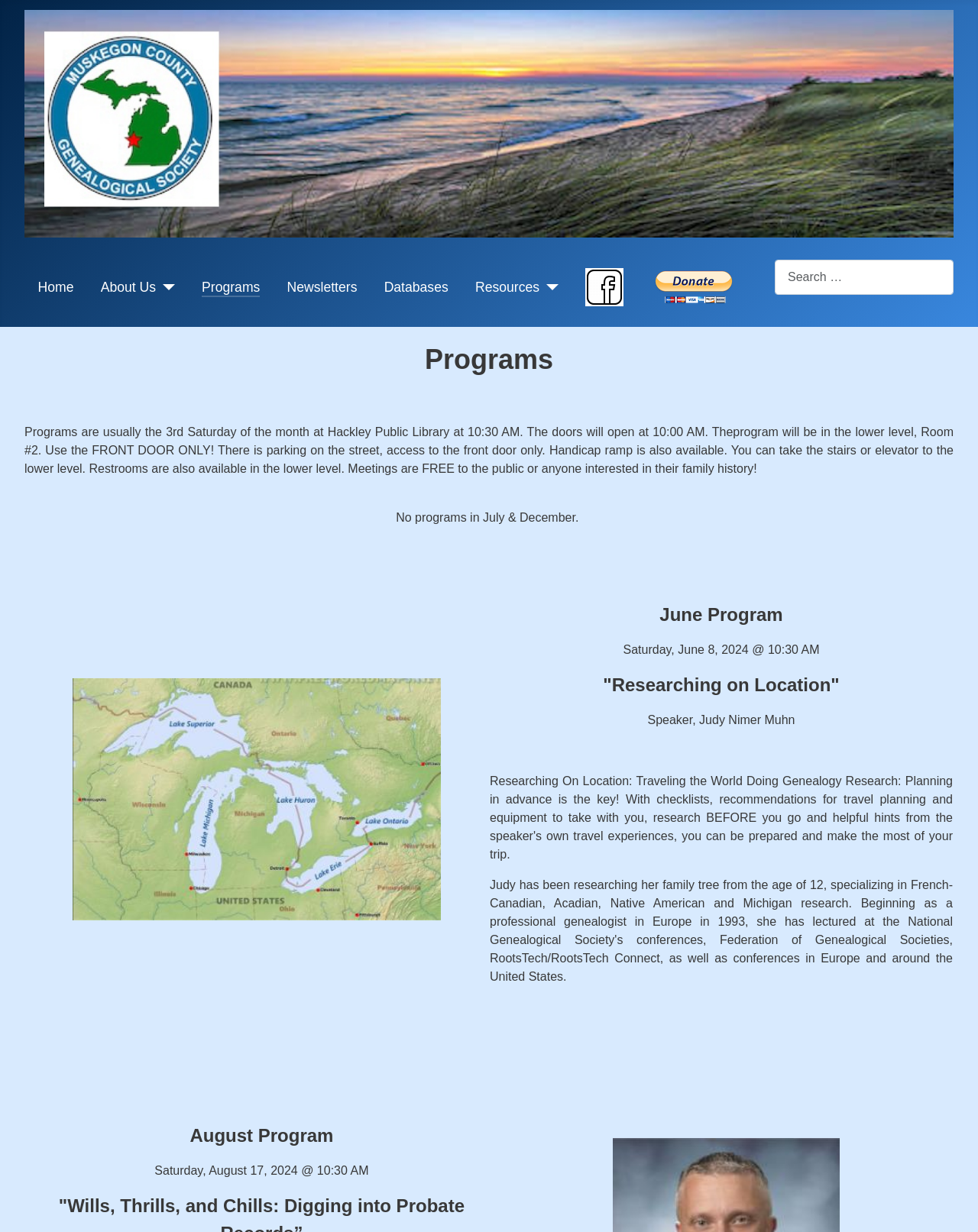Locate the bounding box of the UI element based on this description: "About Us". Provide four float numbers between 0 and 1 as [left, top, right, bottom].

[0.103, 0.225, 0.159, 0.241]